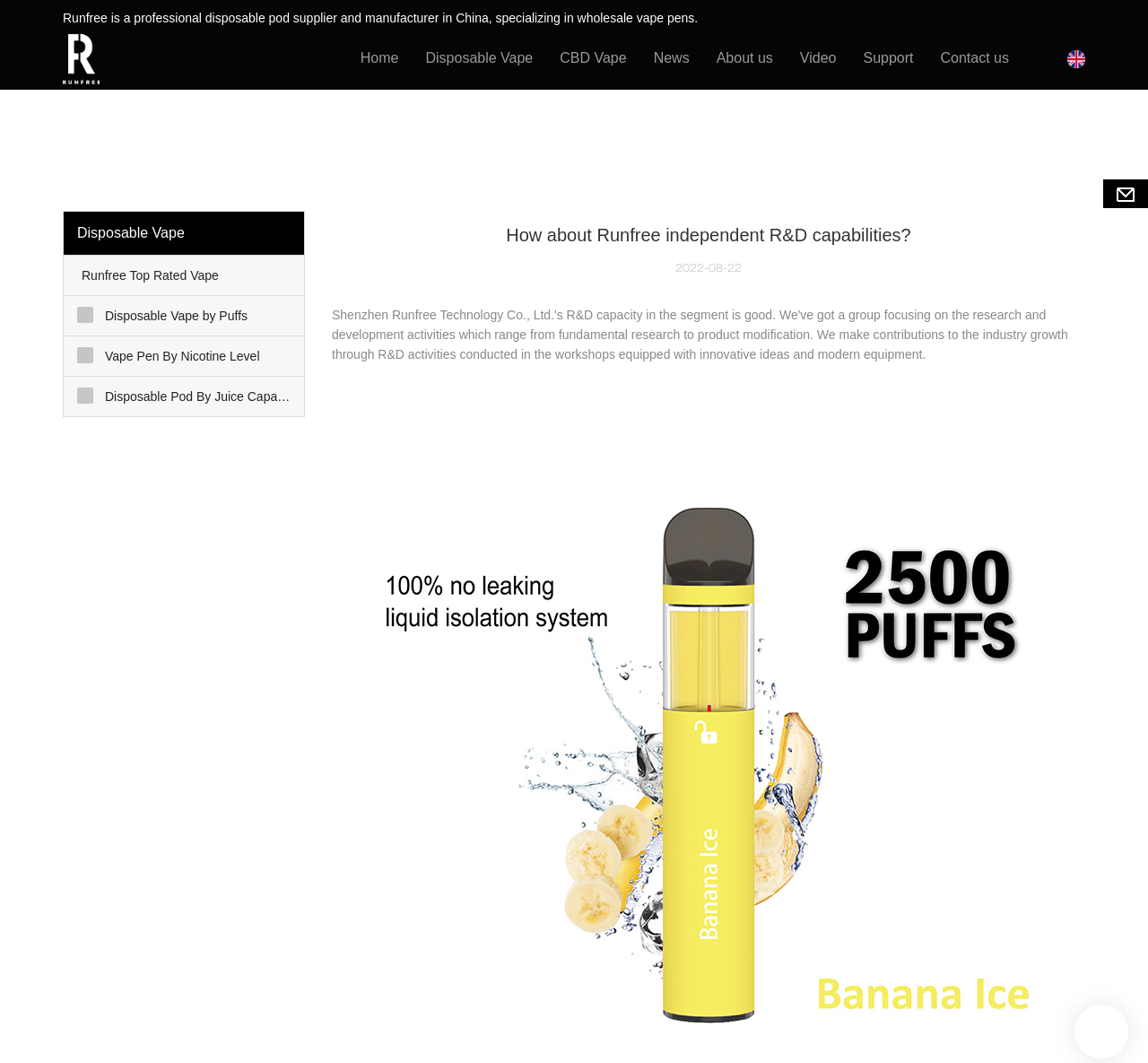What is the company's main product?
Answer with a single word or short phrase according to what you see in the image.

Disposable vape